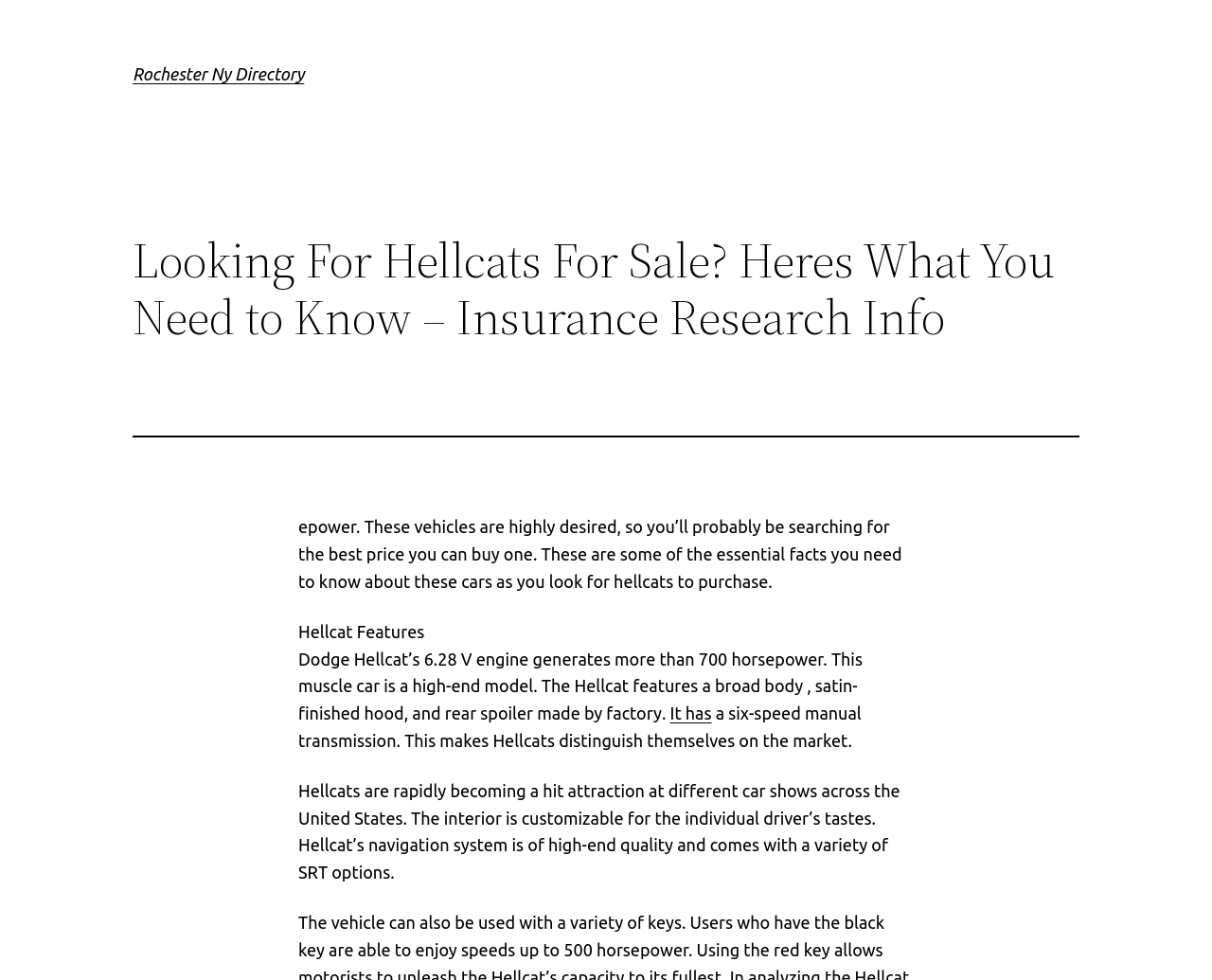Show the bounding box coordinates for the HTML element as described: "Rochester Ny Directory".

[0.109, 0.066, 0.251, 0.085]